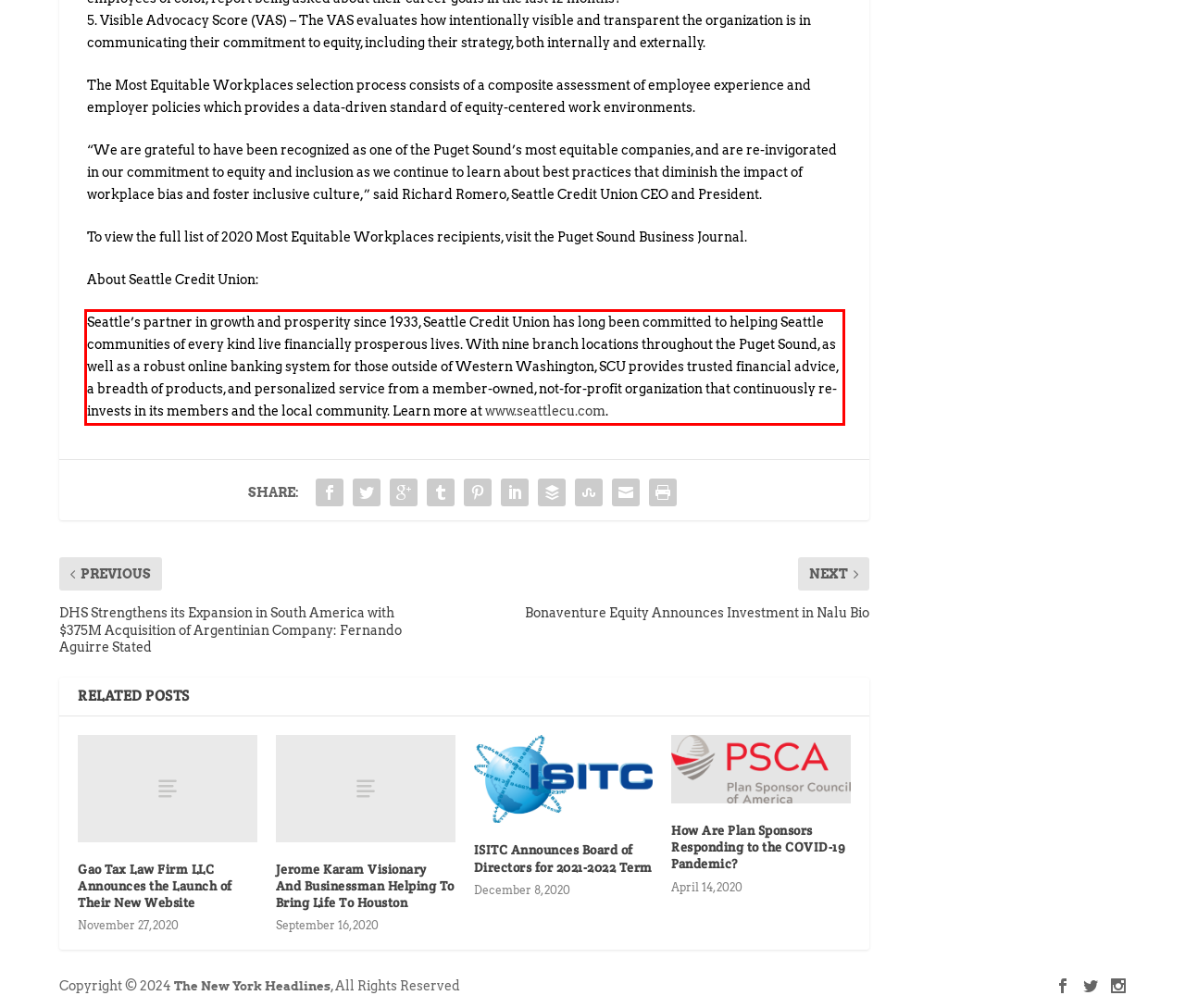You are presented with a webpage screenshot featuring a red bounding box. Perform OCR on the text inside the red bounding box and extract the content.

Seattle’s partner in growth and prosperity since 1933, Seattle Credit Union has long been committed to helping Seattle communities of every kind live financially prosperous lives. With nine branch locations throughout the Puget Sound, as well as a robust online banking system for those outside of Western Washington, SCU provides trusted financial advice, a breadth of products, and personalized service from a member-owned, not-for-profit organization that continuously re-invests in its members and the local community. Learn more at www.seattlecu.com.